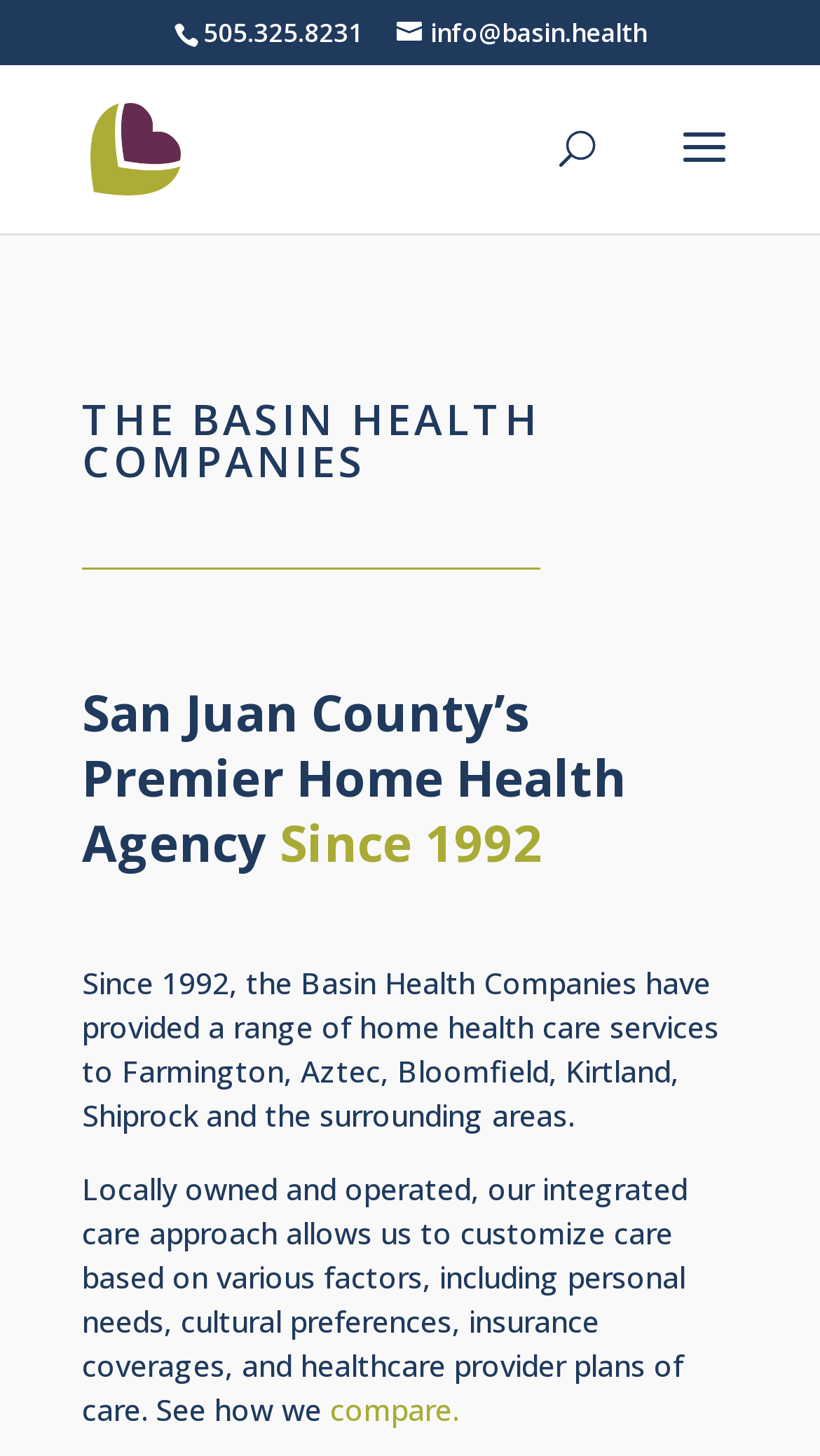Return the bounding box coordinates of the UI element that corresponds to this description: "alt="Basin Health Companies"". The coordinates must be given as four float numbers in the range of 0 and 1, [left, top, right, bottom].

[0.11, 0.086, 0.221, 0.114]